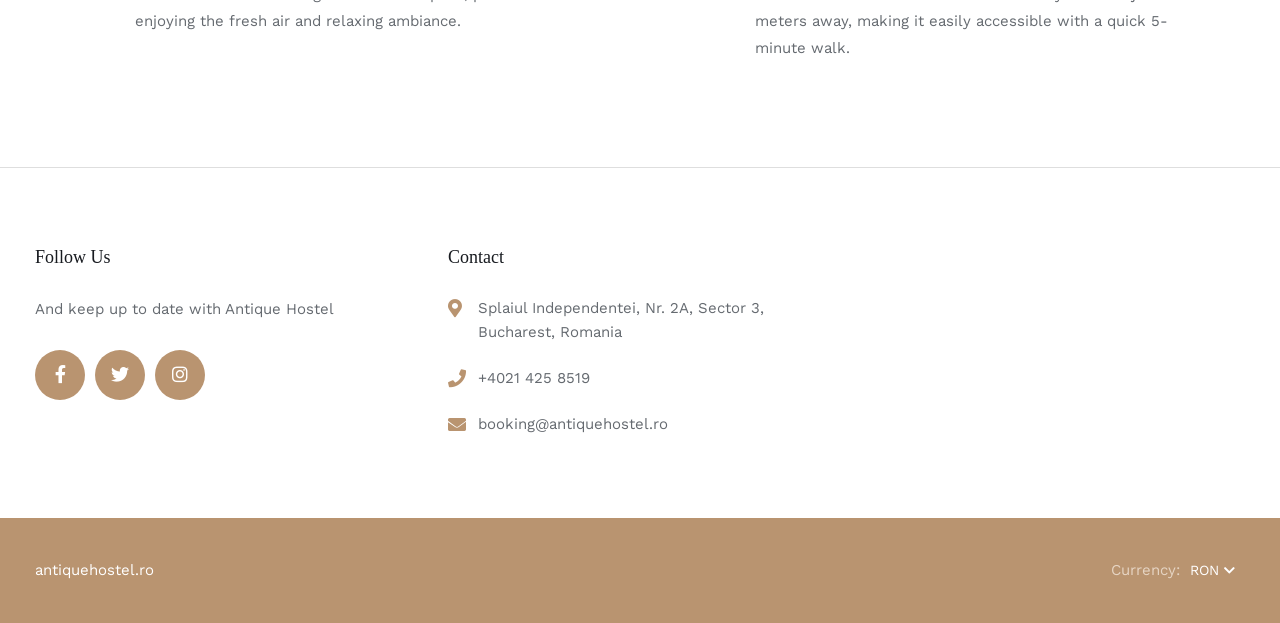Provide the bounding box coordinates of the HTML element this sentence describes: "booking@antiquehostel.ro". The bounding box coordinates consist of four float numbers between 0 and 1, i.e., [left, top, right, bottom].

[0.373, 0.666, 0.522, 0.695]